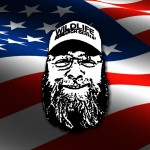Look at the image and write a detailed answer to the question: 
What activities is Grizzly passionate about?

As an administrator and editor associated with various outdoor groups, Grizzly embodies a passion for the outdoors, encompassing activities like hunting, fishing, and camping, which is reflected in the image.